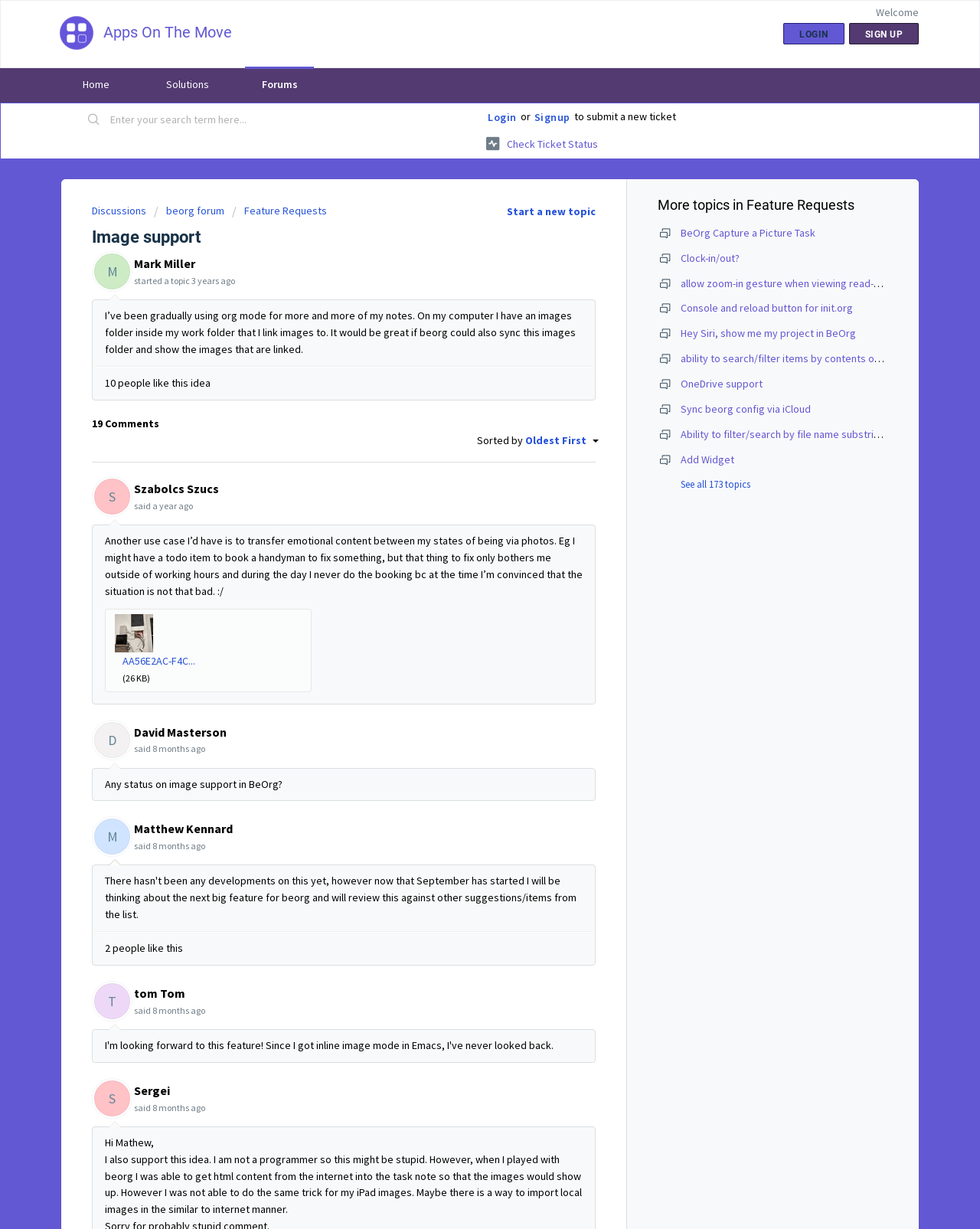Using the details in the image, give a detailed response to the question below:
How many people like the idea of image support?

The number of people who like the idea of image support can be found in the text '10 people like this idea' which is located below the original post.